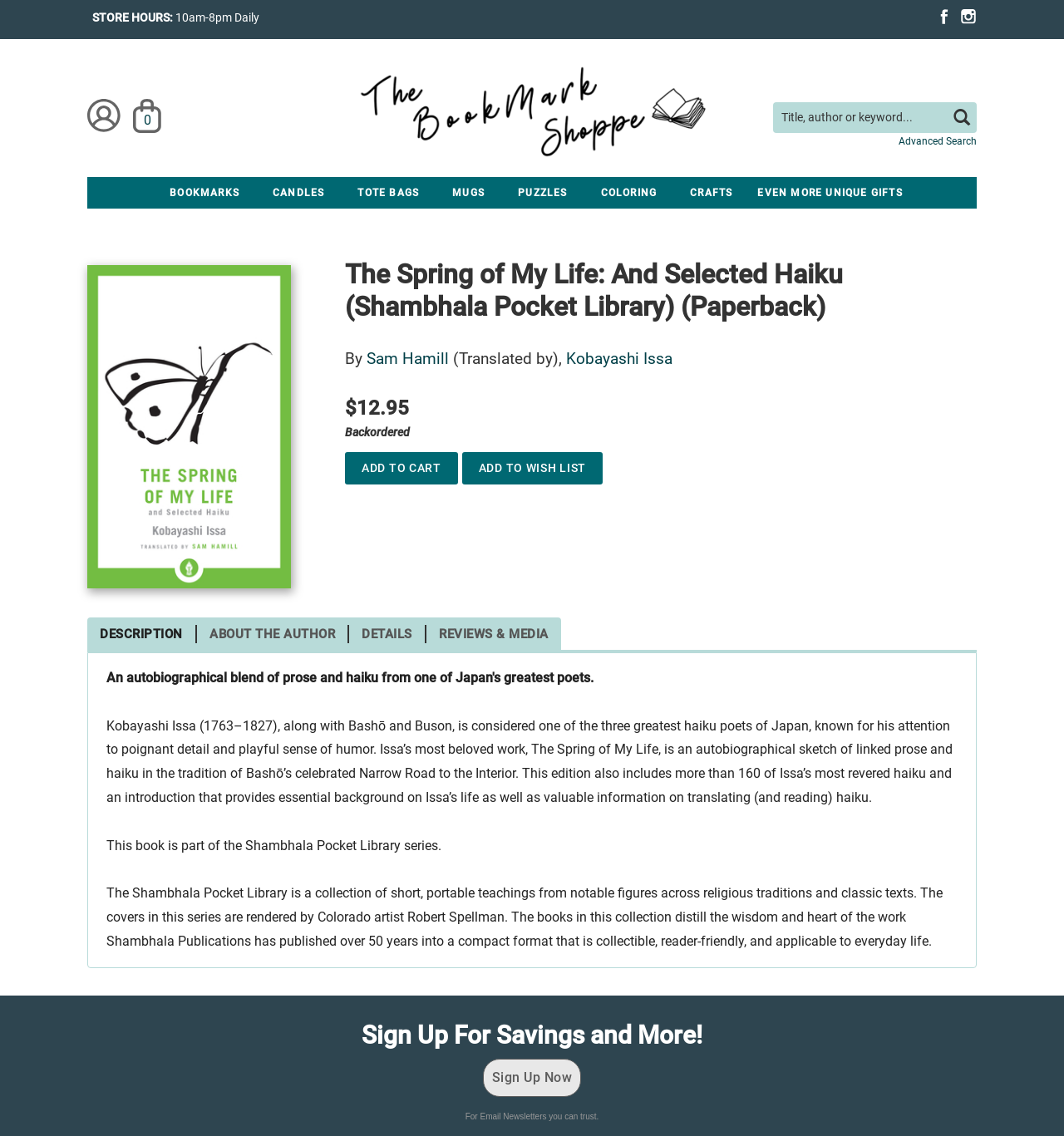Provide a one-word or brief phrase answer to the question:
What is the name of the book?

The Spring of My Life